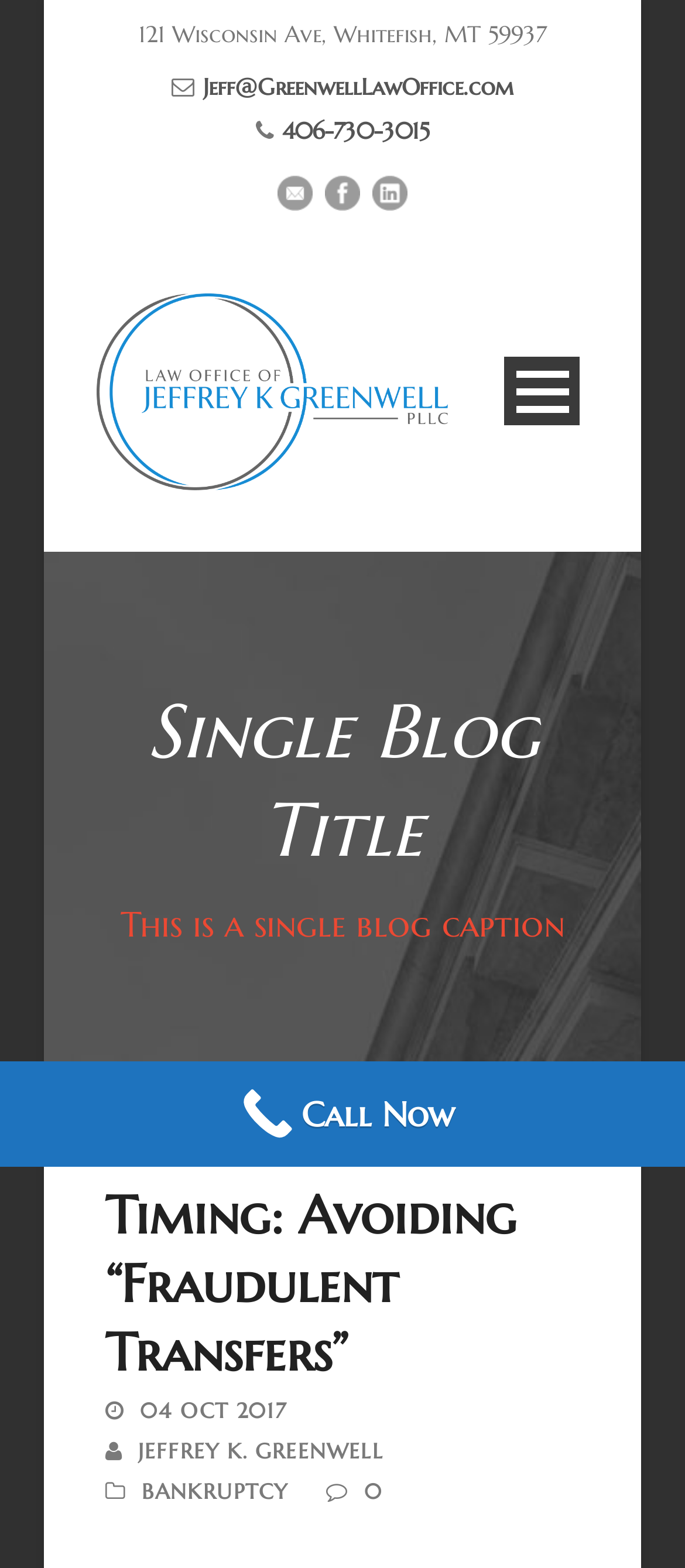Determine the bounding box coordinates for the clickable element required to fulfill the instruction: "Click the 'Home' link". Provide the coordinates as four float numbers between 0 and 1, i.e., [left, top, right, bottom].

[0.115, 0.347, 0.885, 0.403]